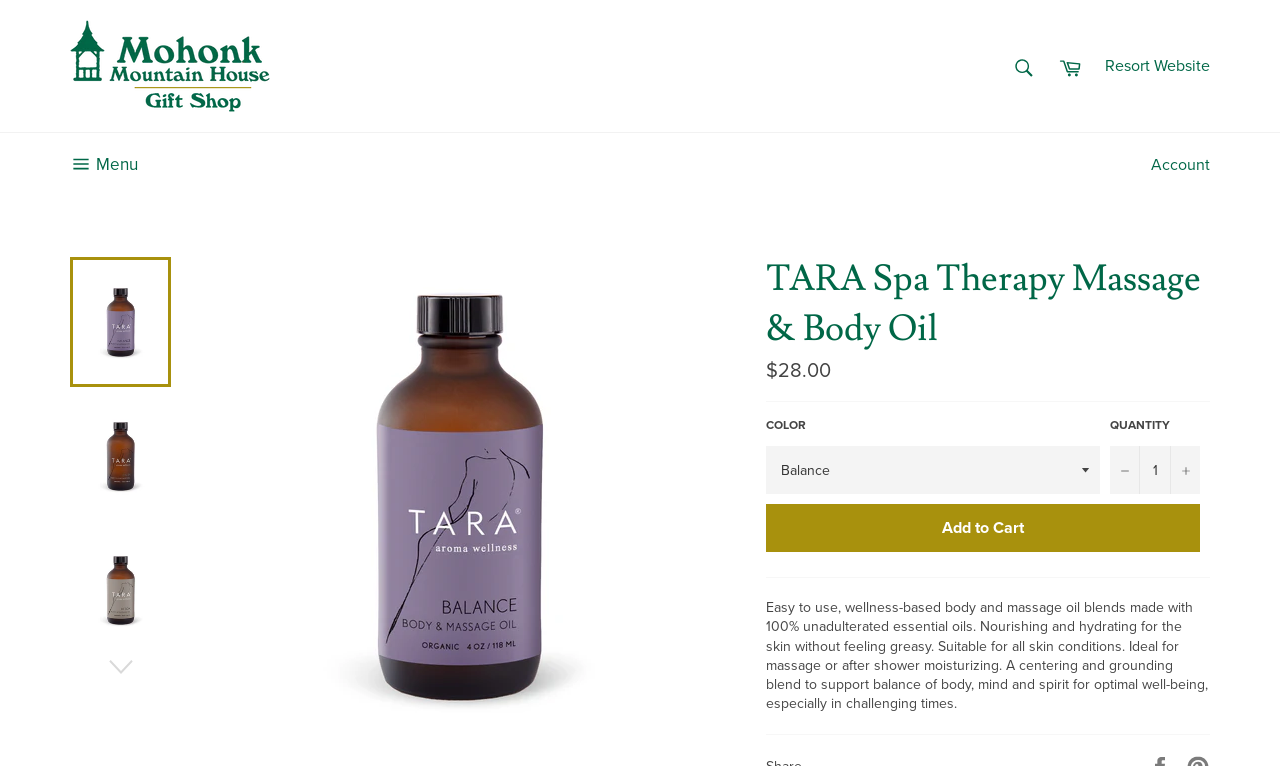What is the purpose of the button with the '-' symbol?
Give a detailed explanation using the information visible in the image.

I found the answer by looking at the product information section, where there is a button with a '-' symbol, and a static text '−' inside it. This button is likely used to reduce the item quantity by one.